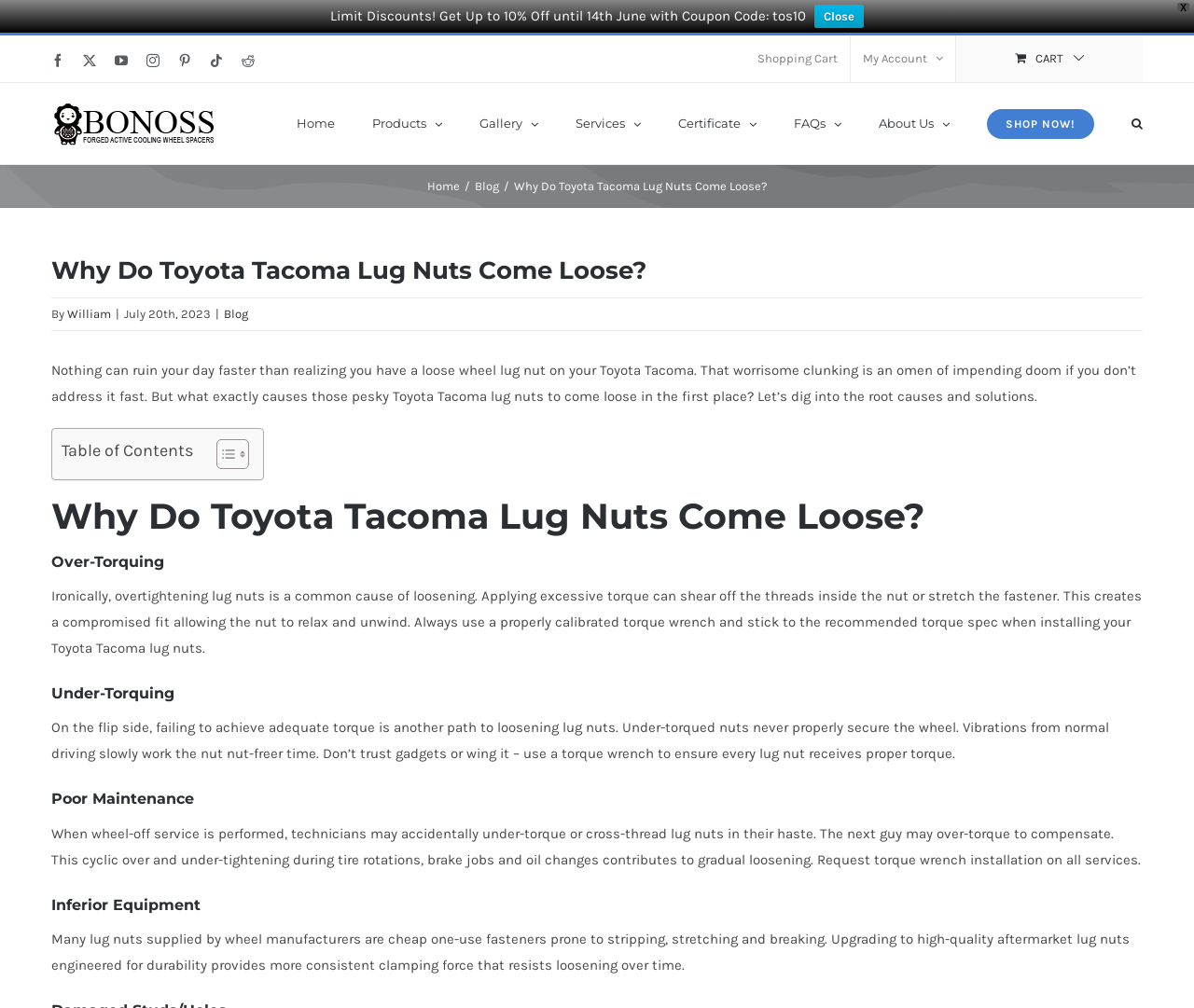Determine the bounding box coordinates of the clickable element necessary to fulfill the instruction: "View shopping cart". Provide the coordinates as four float numbers within the 0 to 1 range, i.e., [left, top, right, bottom].

[0.801, 0.035, 0.957, 0.081]